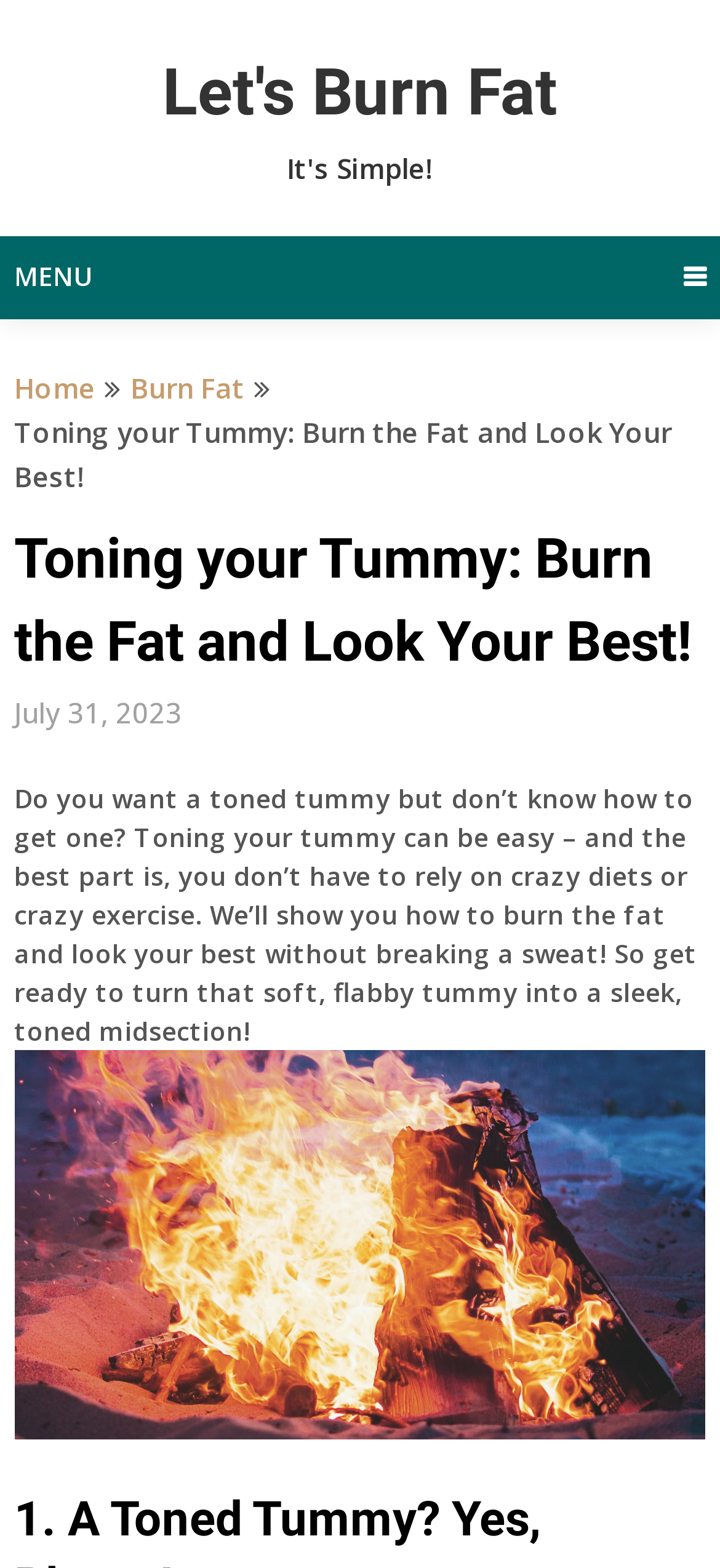Please specify the bounding box coordinates in the format (top-left x, top-left y, bottom-right x, bottom-right y), with values ranging from 0 to 1. Identify the bounding box for the UI component described as follows: Burn Fat

[0.182, 0.235, 0.341, 0.258]